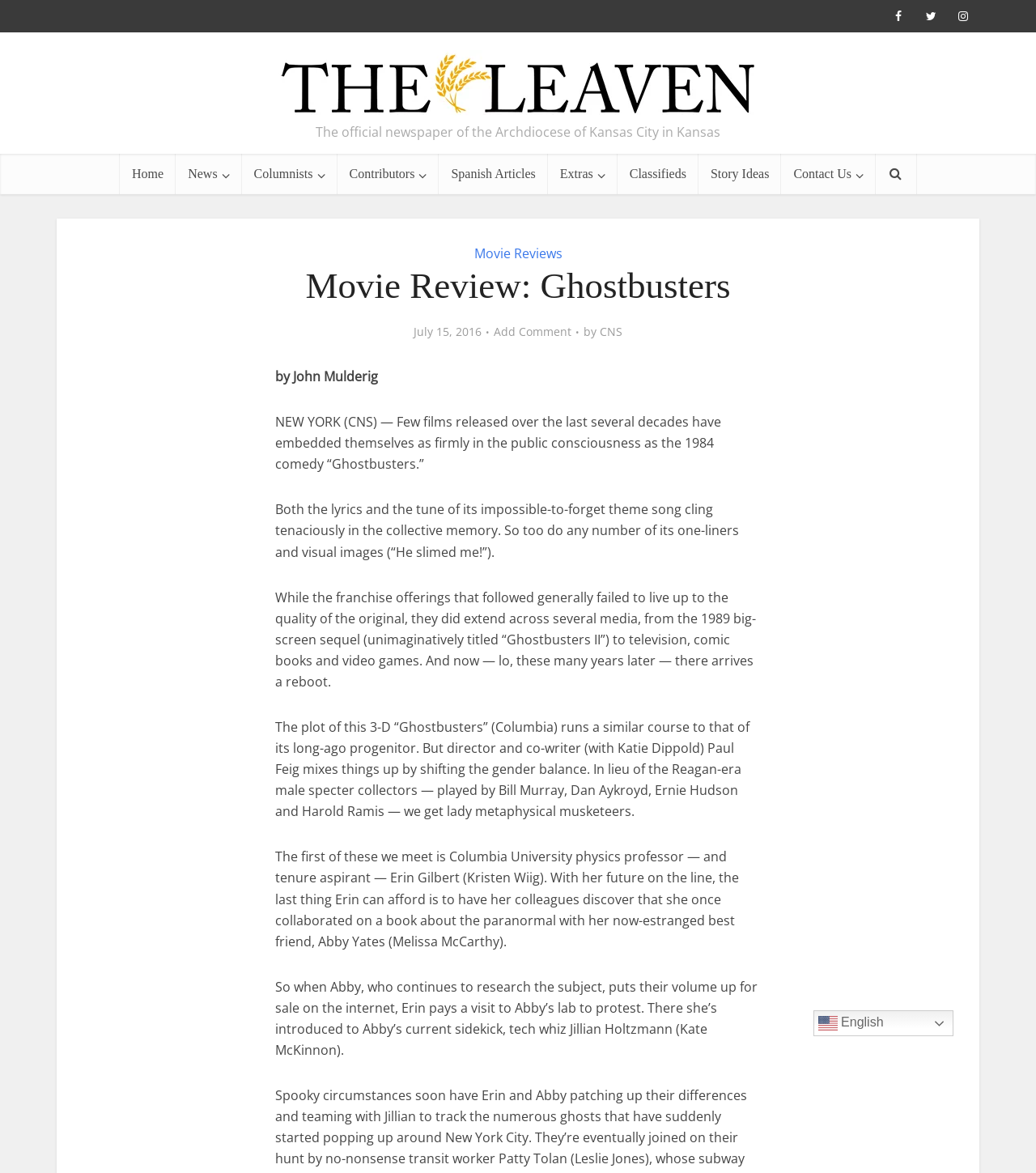Based on the image, give a detailed response to the question: What is the name of the newspaper?

I found the answer by looking at the top-left corner of the webpage, where I saw a link with the text 'The Leaven Catholic Newspaper' and an image with the same name. This suggests that it is the name of the newspaper.